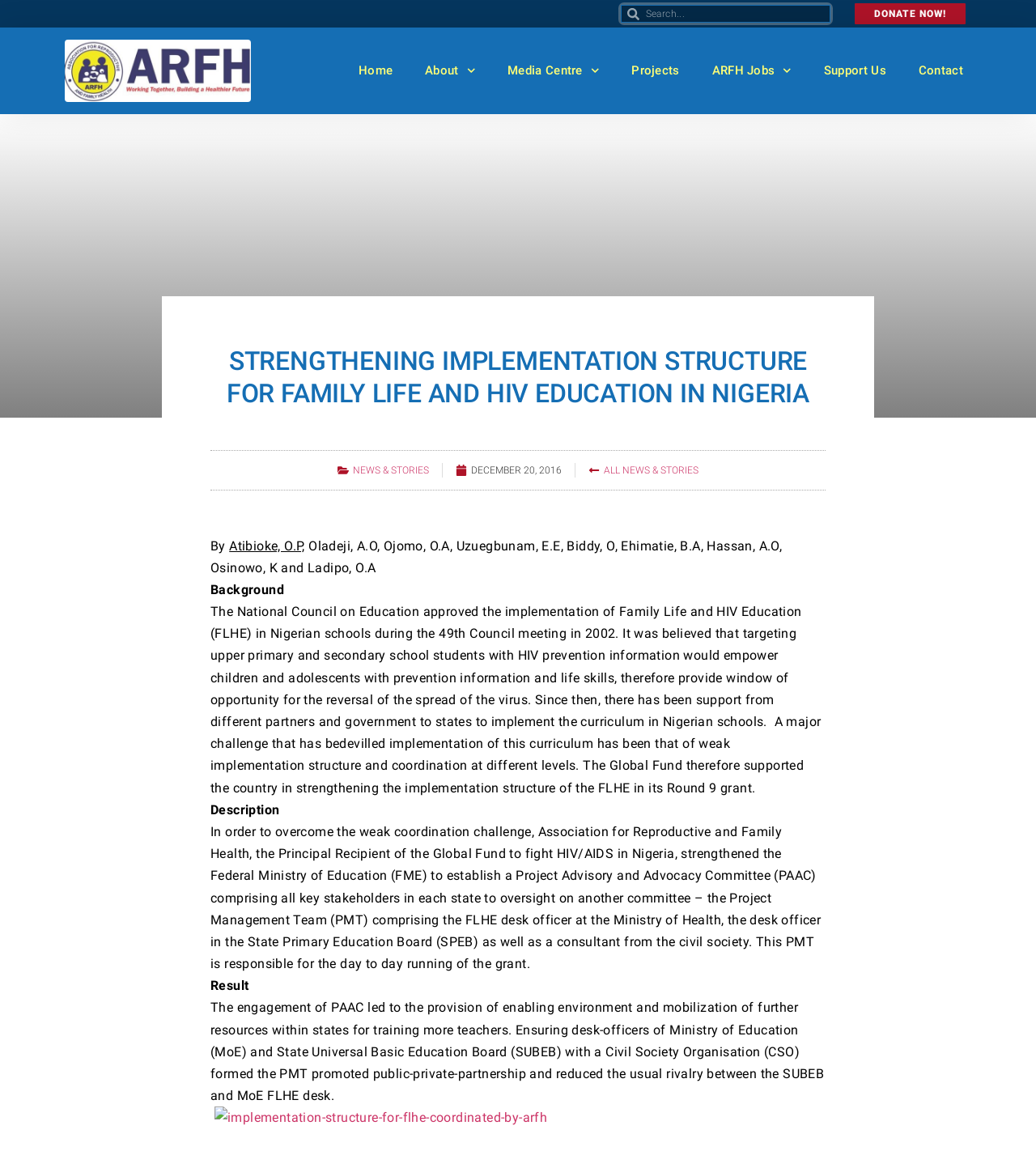What is the role of the desk officer in the Ministry of Health?
Can you provide a detailed and comprehensive answer to the question?

According to the webpage, the desk officer in the Ministry of Health is part of the Project Management Team (PMT), which is responsible for the day-to-day running of the grant. This suggests that the desk officer plays a key role in managing the project's activities and resources.